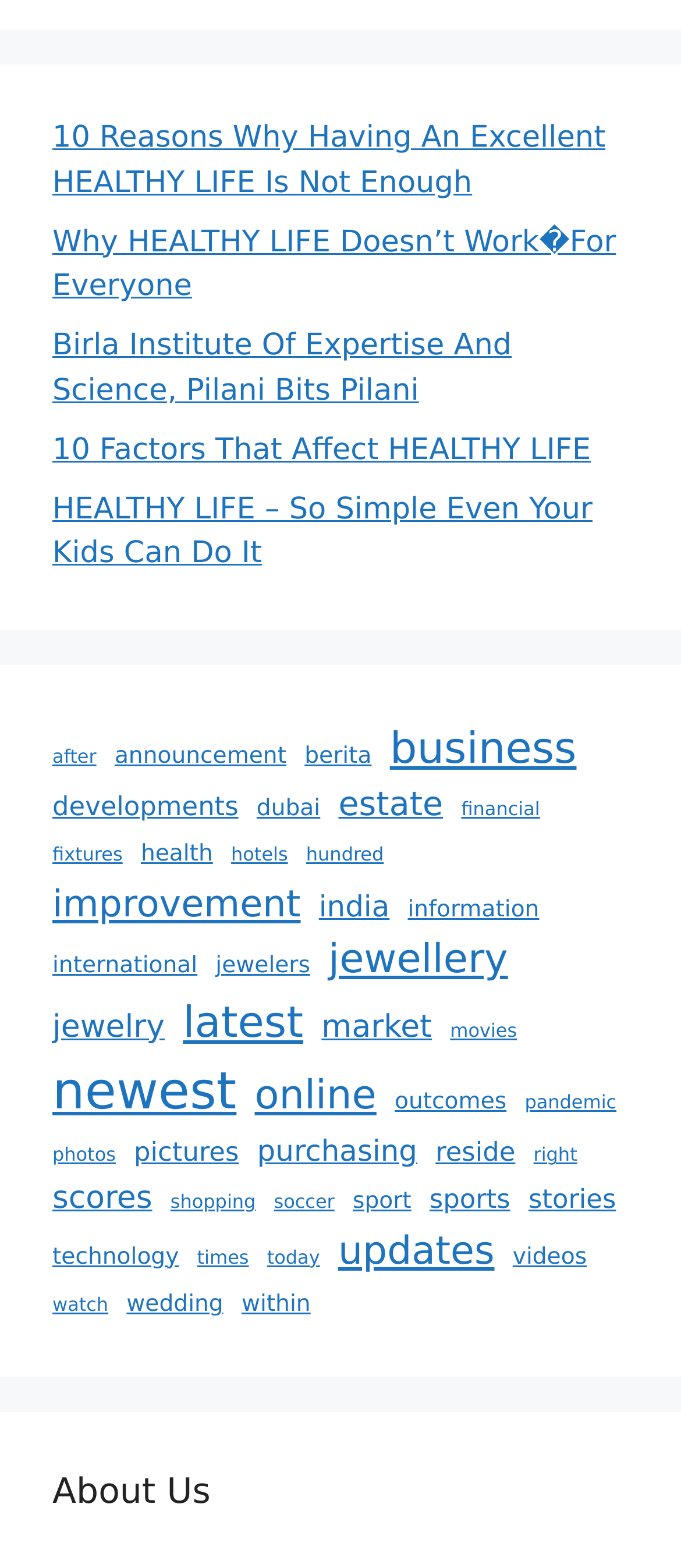Give a one-word or short phrase answer to this question: 
How many items are under the 'jewellery' category?

12